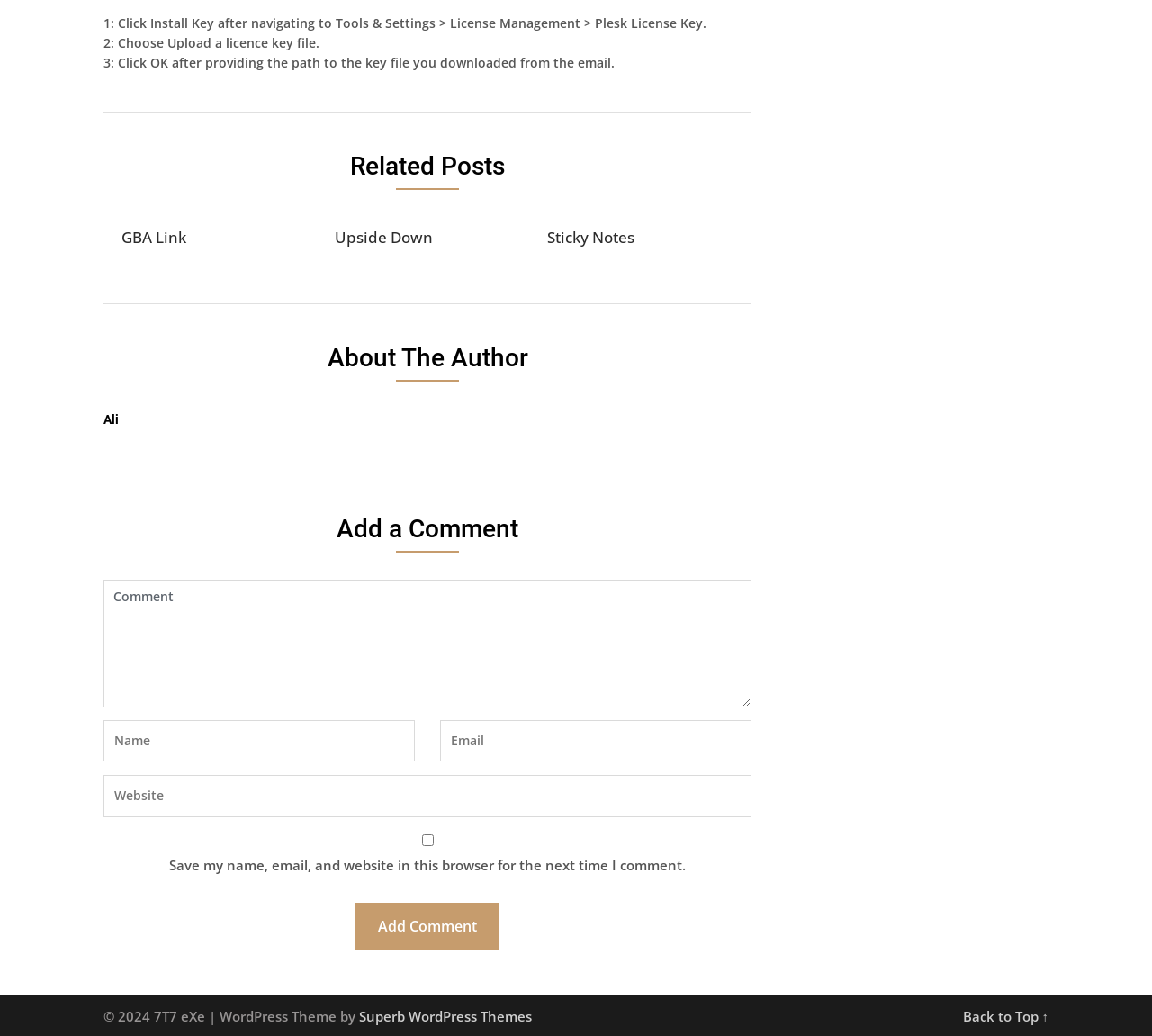Identify the bounding box coordinates necessary to click and complete the given instruction: "Click the 'GBA Link' link".

[0.105, 0.21, 0.162, 0.249]